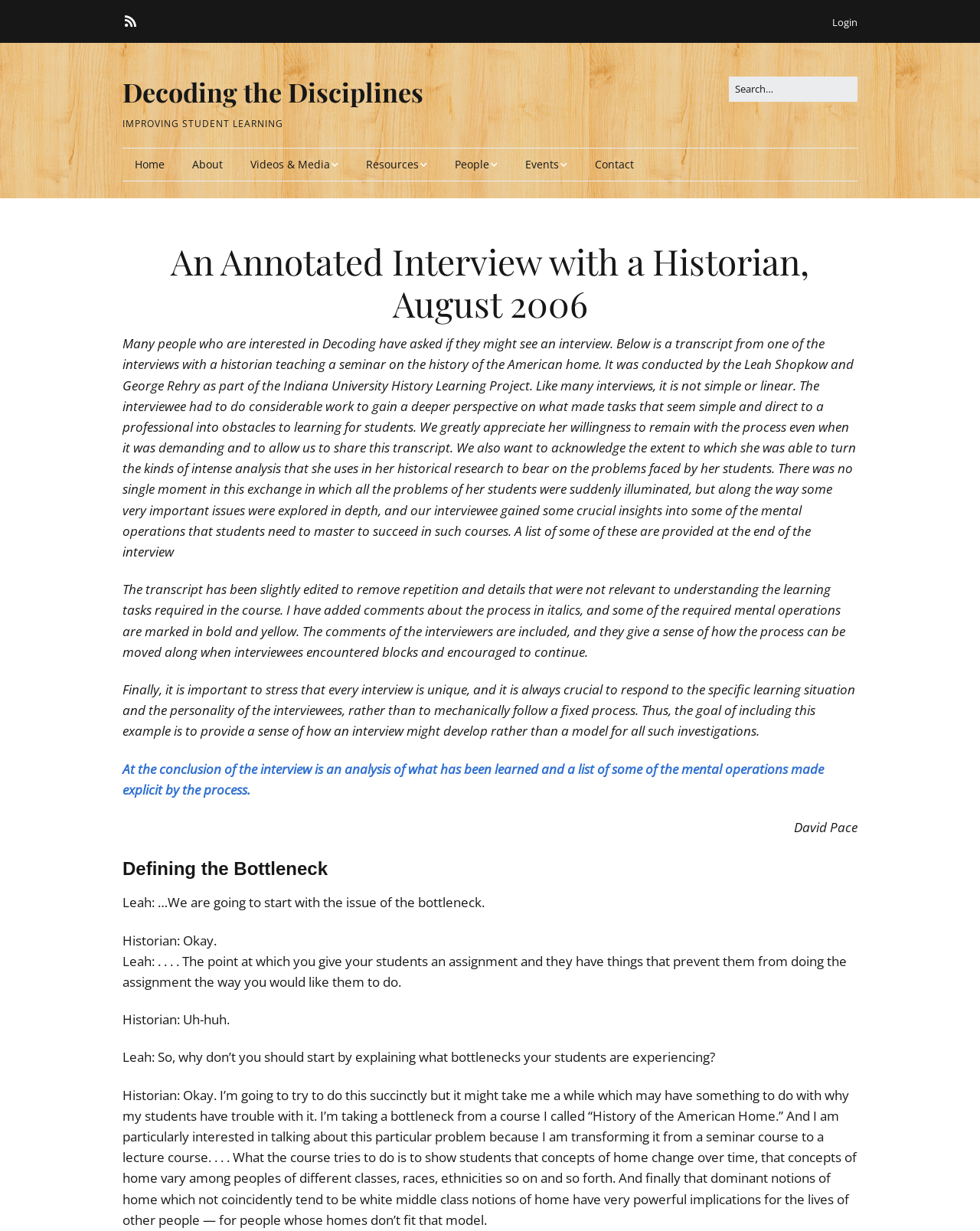Explain the webpage's design and content in an elaborate manner.

This webpage is about "Decoding the Disciplines" and appears to be an educational resource. At the top, there are several links, including "RSS", "Login", and a search bar. Below that, there is a heading "Decoding the Disciplines" with a link to the same title. To the right of that, there is a static text "IMPROVING STUDENT LEARNING". 

Underneath, there is a navigation menu with links to "Home", "About", "Videos & Media", "Resources", "People", "Events", and "Contact". The "Resources" link has a dropdown menu with links to "Resources", "Materials from Decoded Courses", and other related topics. Similarly, the "Events" link has a dropdown menu with links to specific events and conferences.

The main content of the page is an annotated interview with a historian, which is divided into sections with headings. The interview is about the challenges of teaching history to students and how to identify and overcome these challenges. The text is interspersed with comments and analysis in italics, and some key concepts are highlighted in bold and yellow. The interview is followed by an analysis of what has been learned and a list of mental operations made explicit by the process.

At the bottom of the page, there is a heading "Defining the Bottleneck" which appears to be a continuation of the interview, with a discussion about identifying the points at which students struggle with assignments.